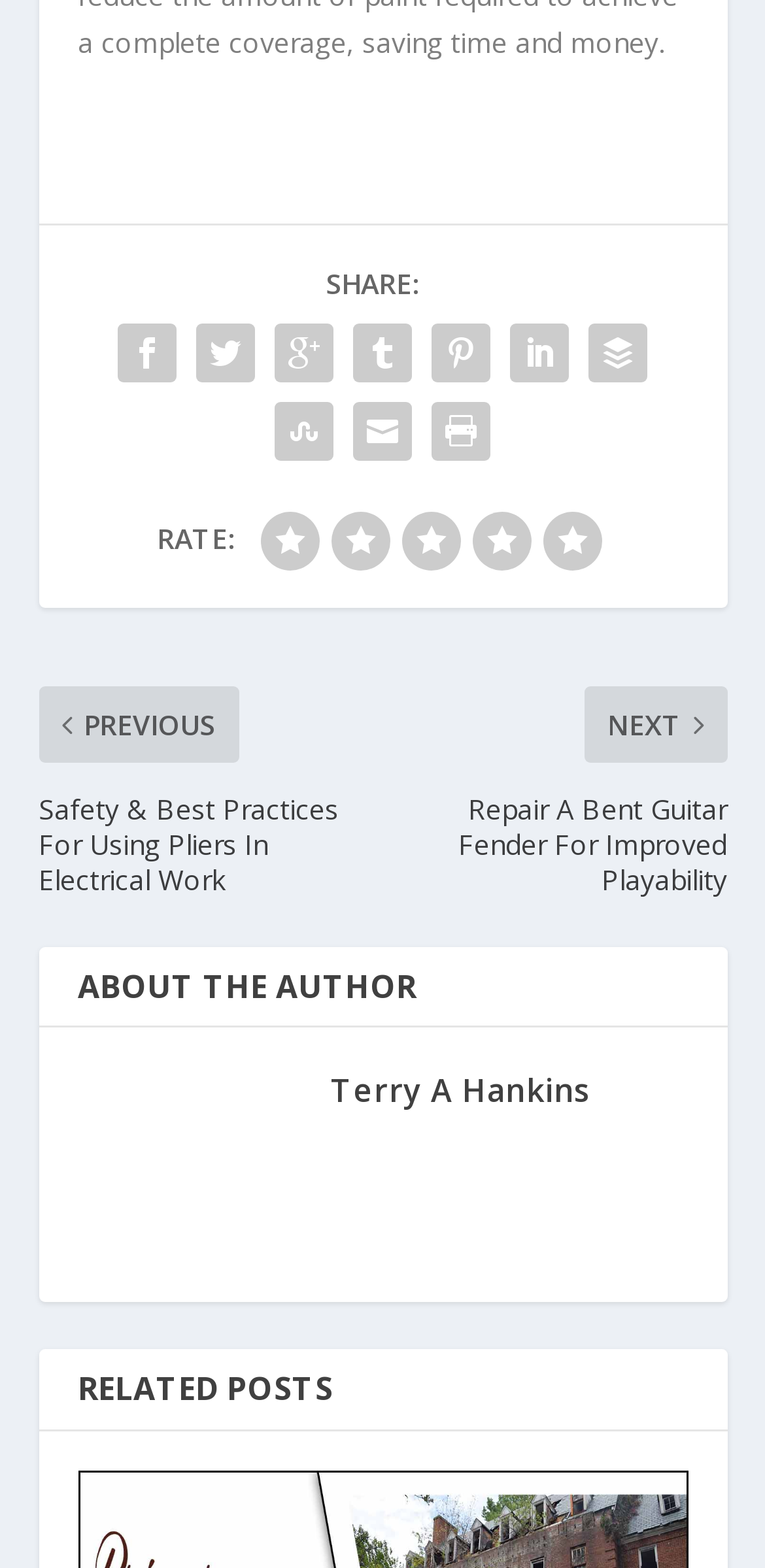Show me the bounding box coordinates of the clickable region to achieve the task as per the instruction: "View author profile".

[0.433, 0.682, 0.772, 0.71]